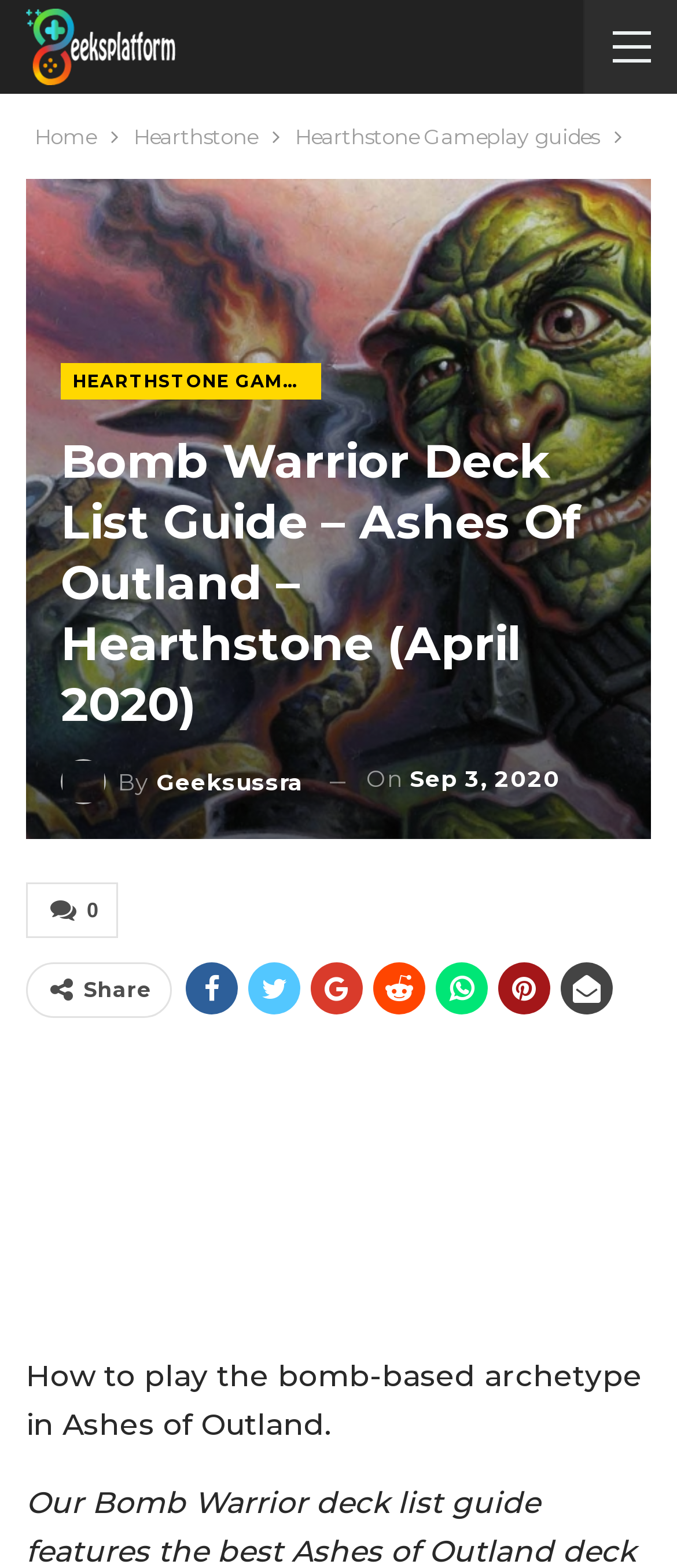What is the purpose of the webpage?
Observe the image and answer the question with a one-word or short phrase response.

Guide to play Bomb Warrior deck